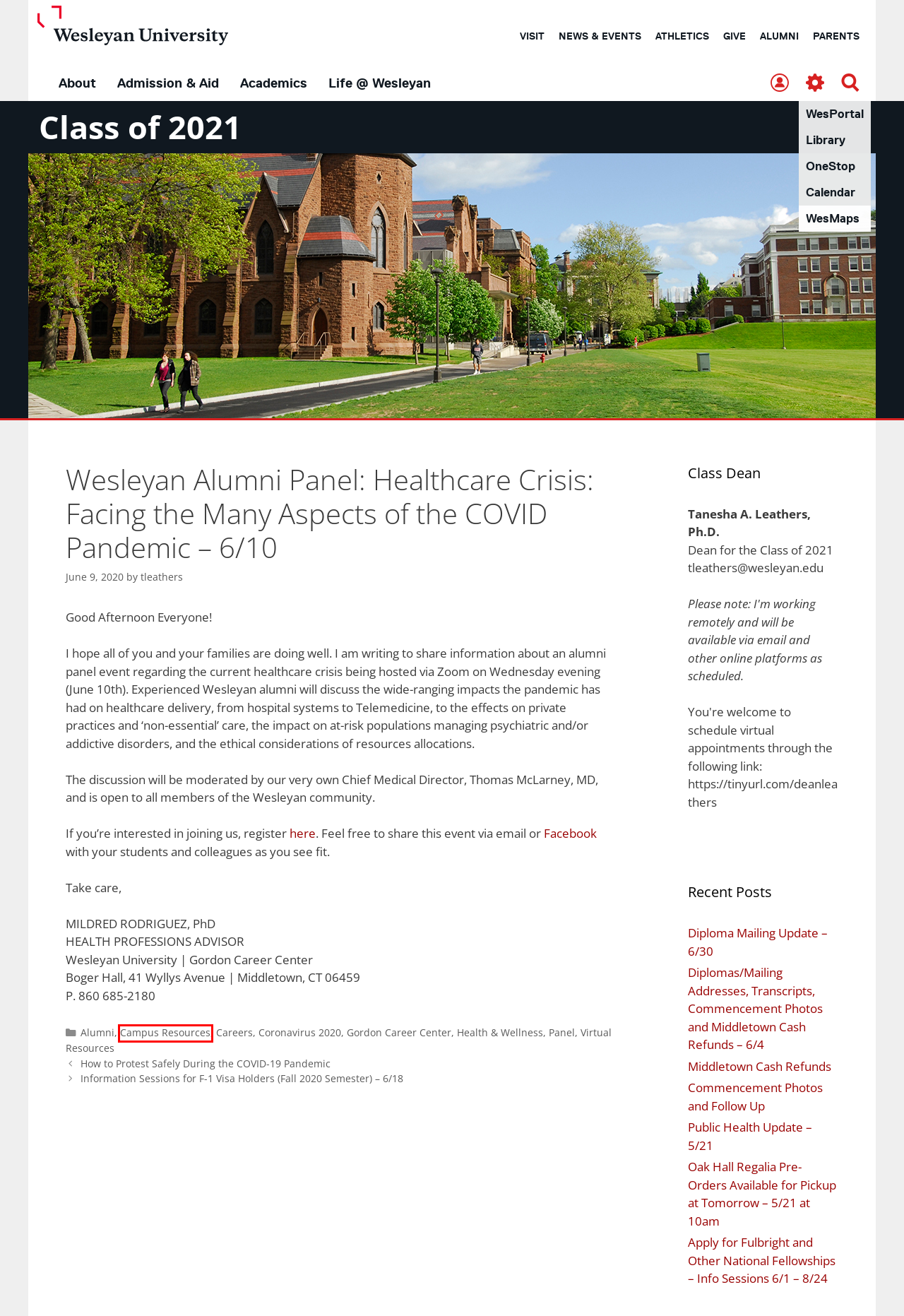You have a screenshot of a webpage with a red rectangle bounding box around a UI element. Choose the best description that matches the new page after clicking the element within the bounding box. The candidate descriptions are:
A. Oak Hall Regalia Pre-Orders Available for Pickup at Tomorrow – 5/21 at 10am – Class of 2021
B. Coronavirus 2020 – Class of 2021
C. Health & Wellness – Class of 2021
D. Wesleyan University - Official Athletics Website
E. Diploma Mailing Update – 6/30 – Class of 2021
F. Alumni – Class of 2021
G. Campus Resources – Class of 2021
H. Gordon Career Center – Class of 2021

G